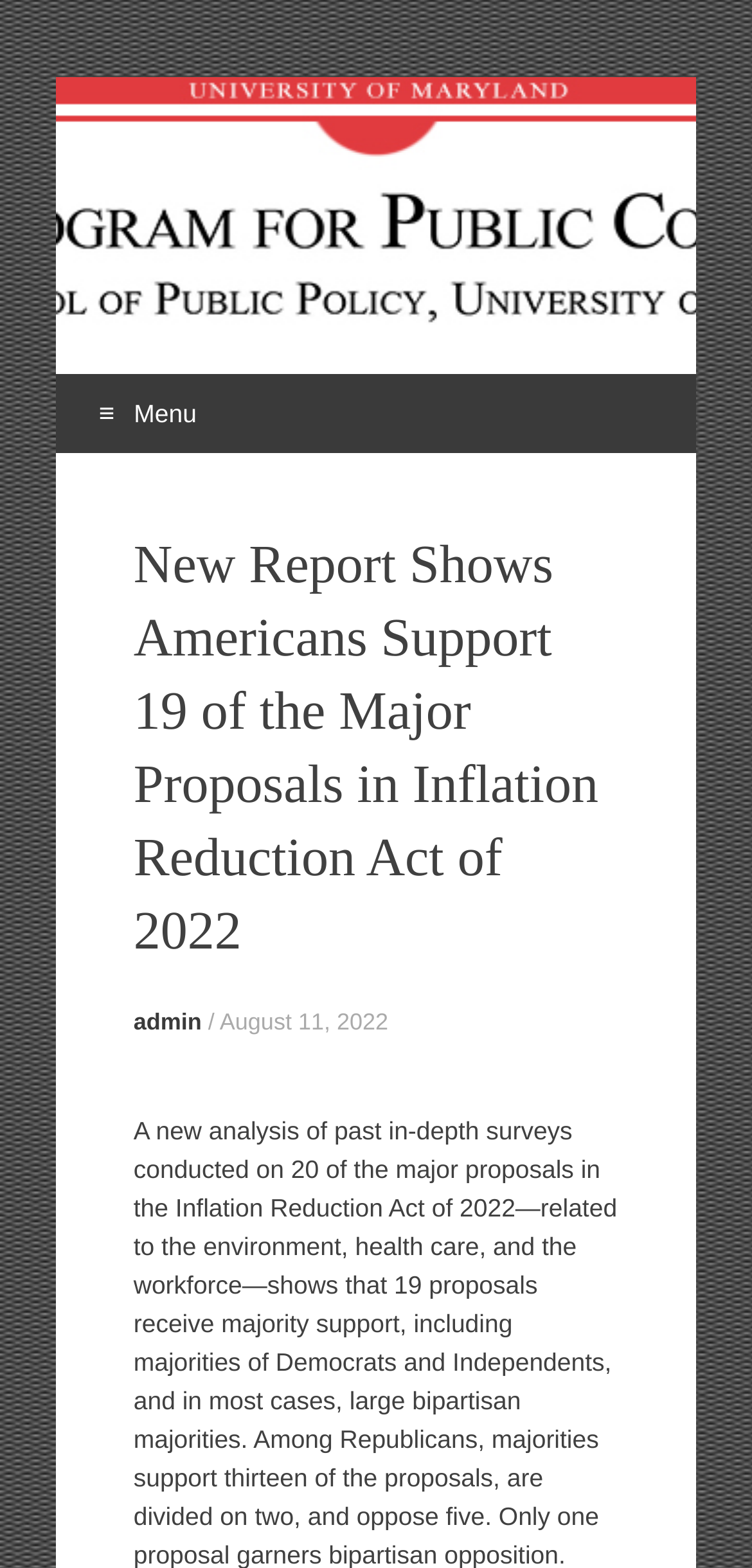What is the name of the organization?
Provide an in-depth answer to the question, covering all aspects.

The name of the organization can be found in the heading element at the top of the webpage, which is 'Program for Public Consultation'. This is also a link, indicating that it may lead to the organization's homepage or about page.